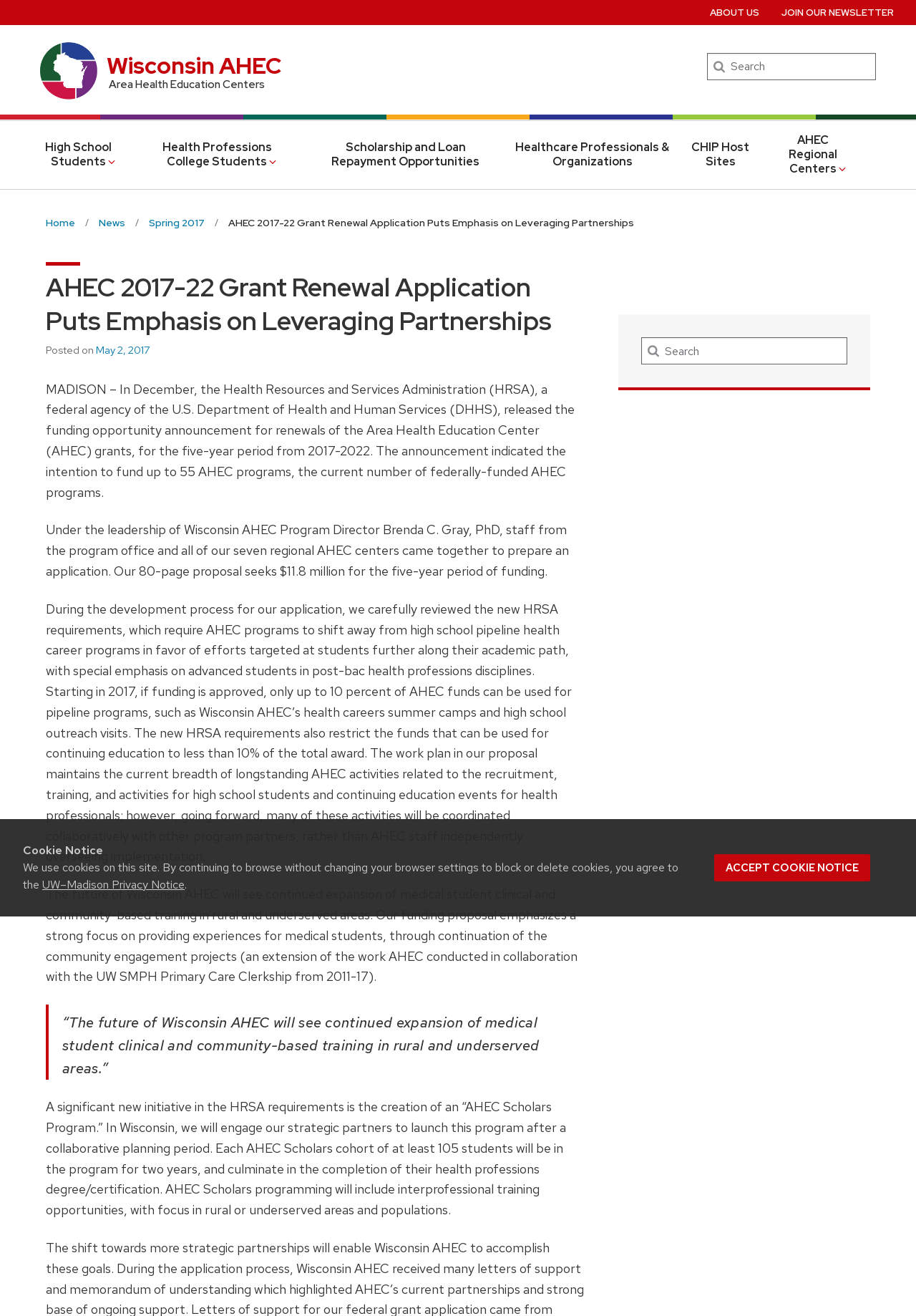Please locate the bounding box coordinates of the element that should be clicked to achieve the given instruction: "Go to Area Health Education Centers".

[0.044, 0.048, 0.106, 0.06]